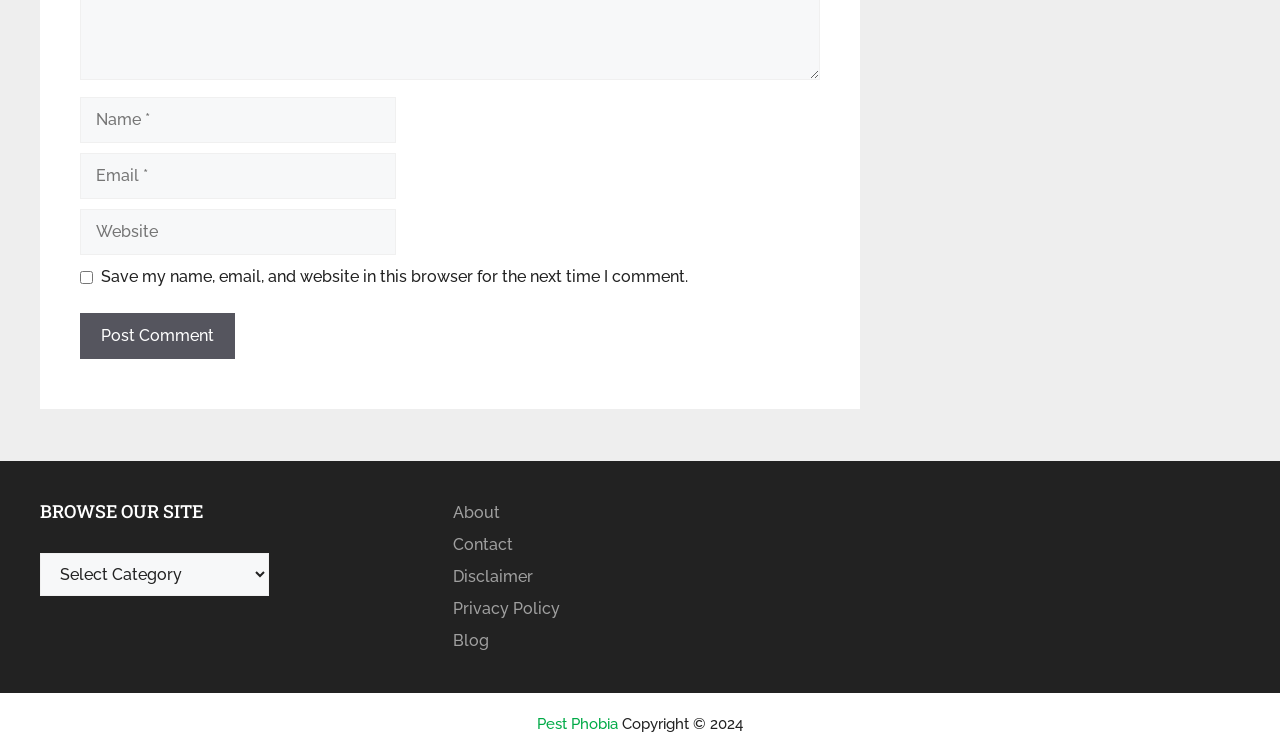Please determine the bounding box coordinates for the element with the description: "Privacy Policy".

[0.354, 0.793, 0.438, 0.818]